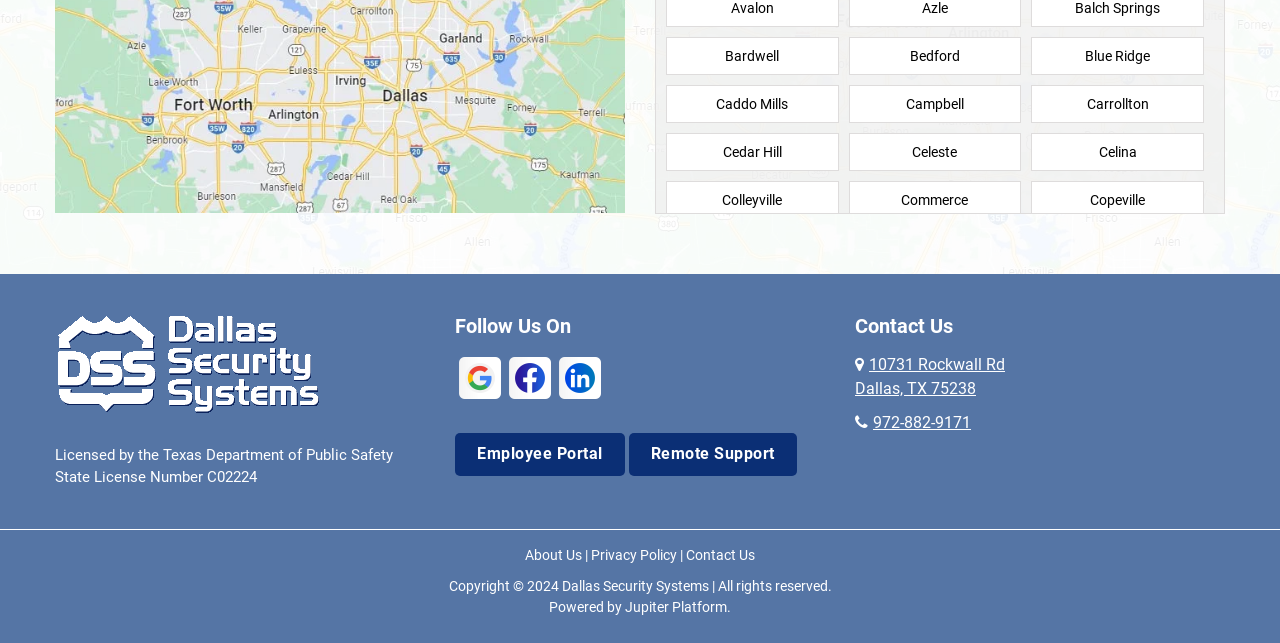Provide the bounding box coordinates of the UI element that matches the description: "Carrollton".

[0.806, 0.132, 0.941, 0.191]